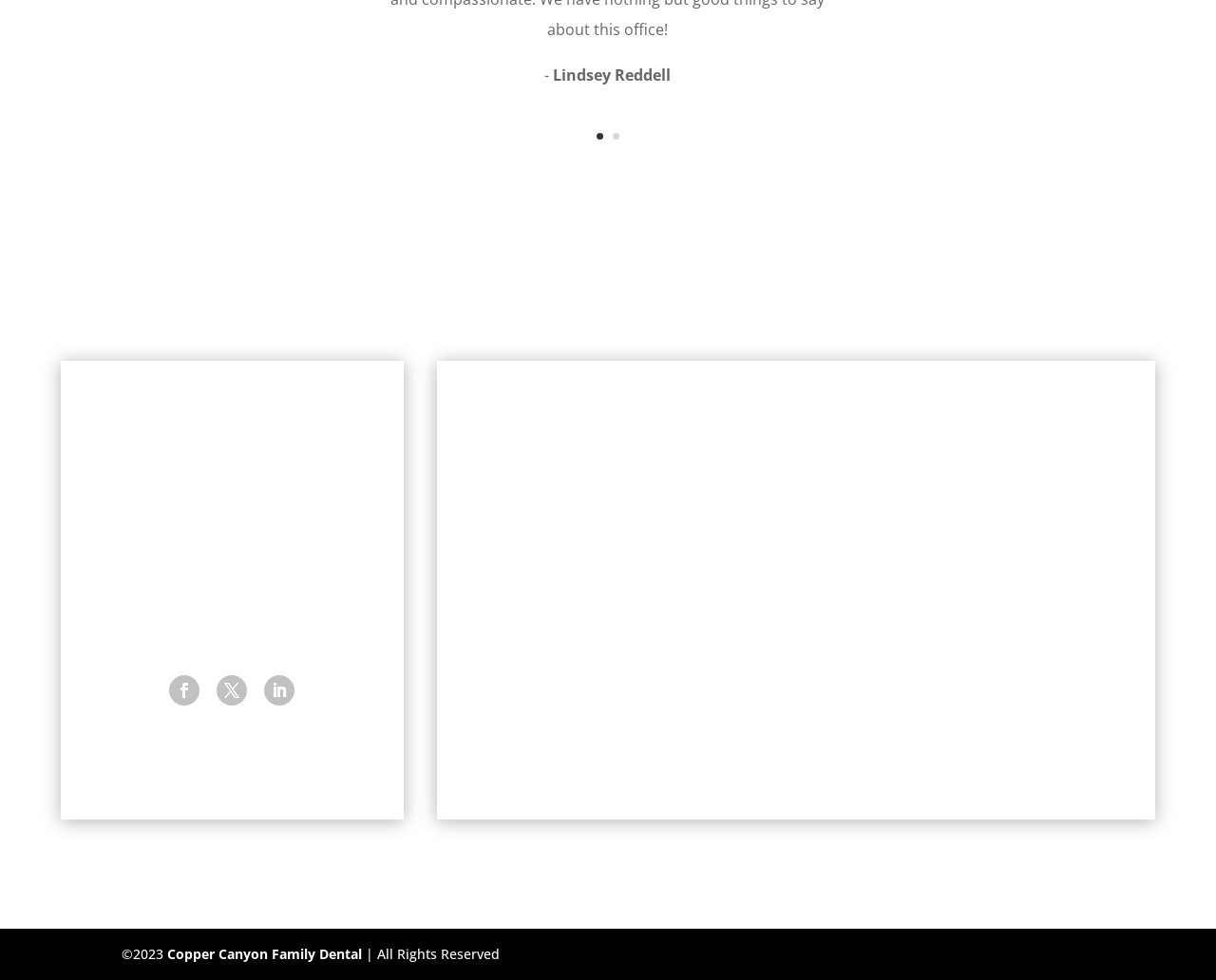What is the purpose of the 'SEND MESSAGE' button?
Answer with a single word or short phrase according to what you see in the image.

To send a message